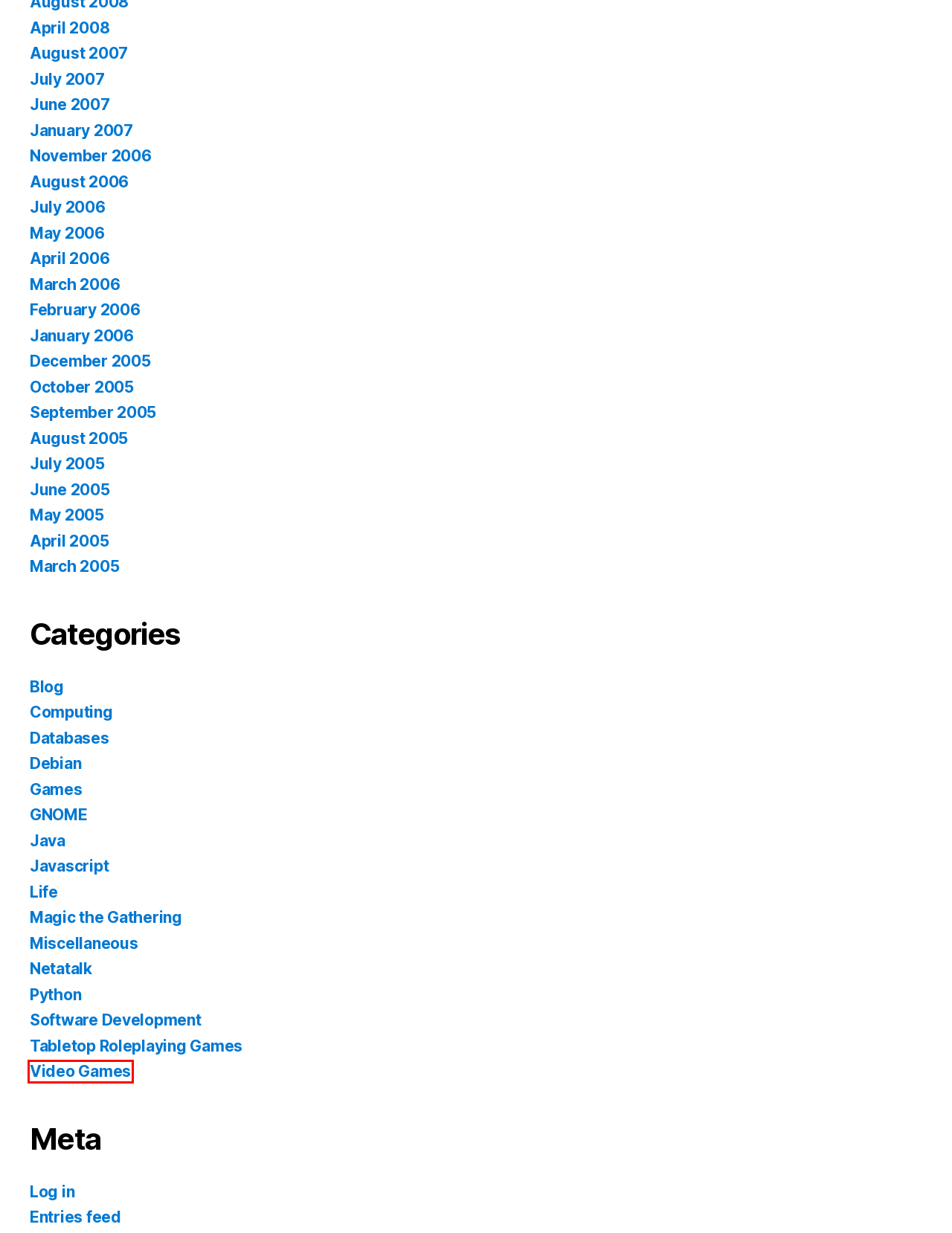Examine the screenshot of a webpage with a red bounding box around an element. Then, select the webpage description that best represents the new page after clicking the highlighted element. Here are the descriptions:
A. June 2005 – Sebastian Rittau
B. June 2007 – Sebastian Rittau
C. January 2007 – Sebastian Rittau
D. Video Games – Sebastian Rittau
E. Netatalk – Sebastian Rittau
F. April 2005 – Sebastian Rittau
G. November 2006 – Sebastian Rittau
H. Sebastian Rittau

D